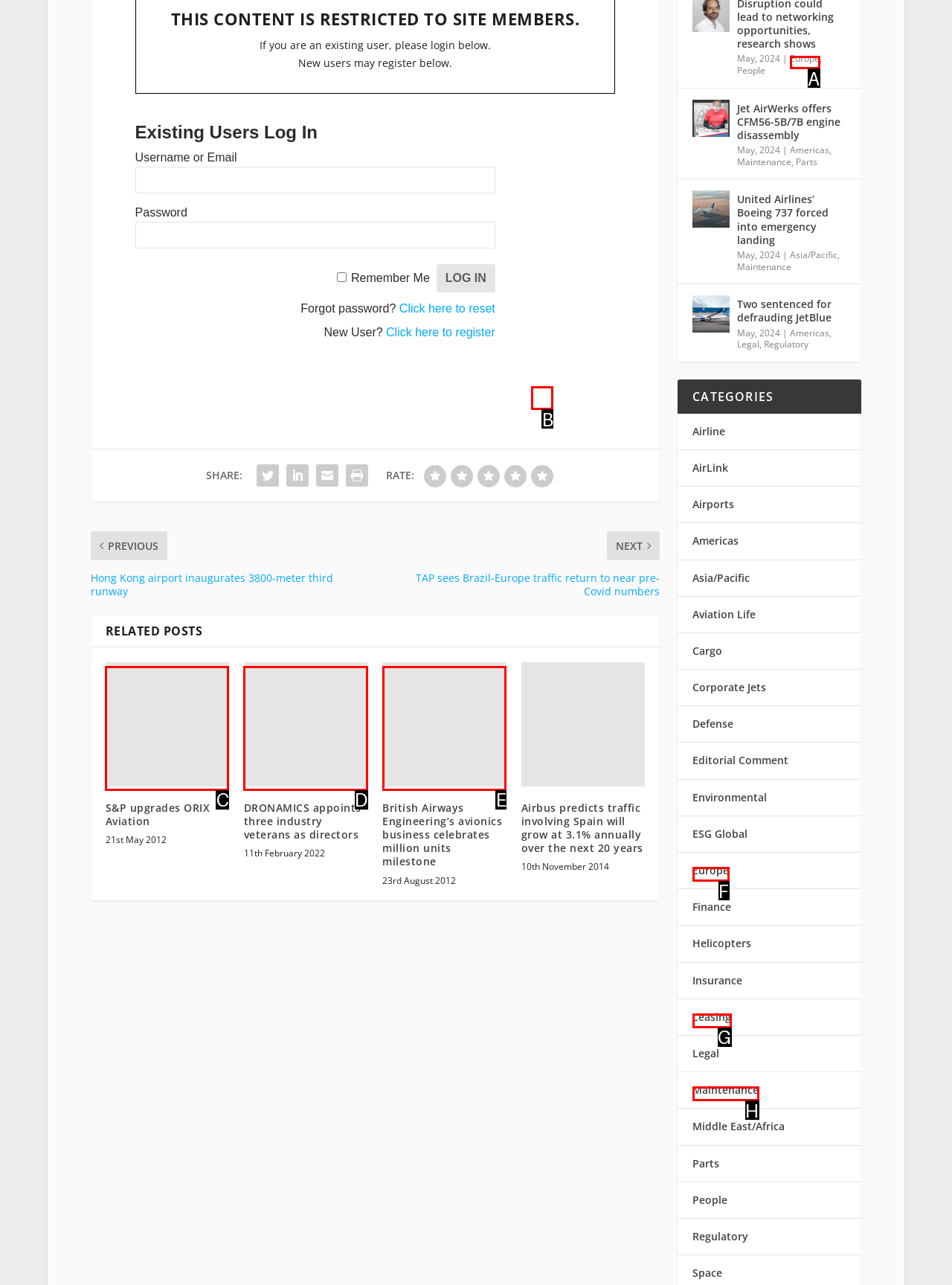Point out the HTML element I should click to achieve the following: Rate 5 stars Reply with the letter of the selected element.

B